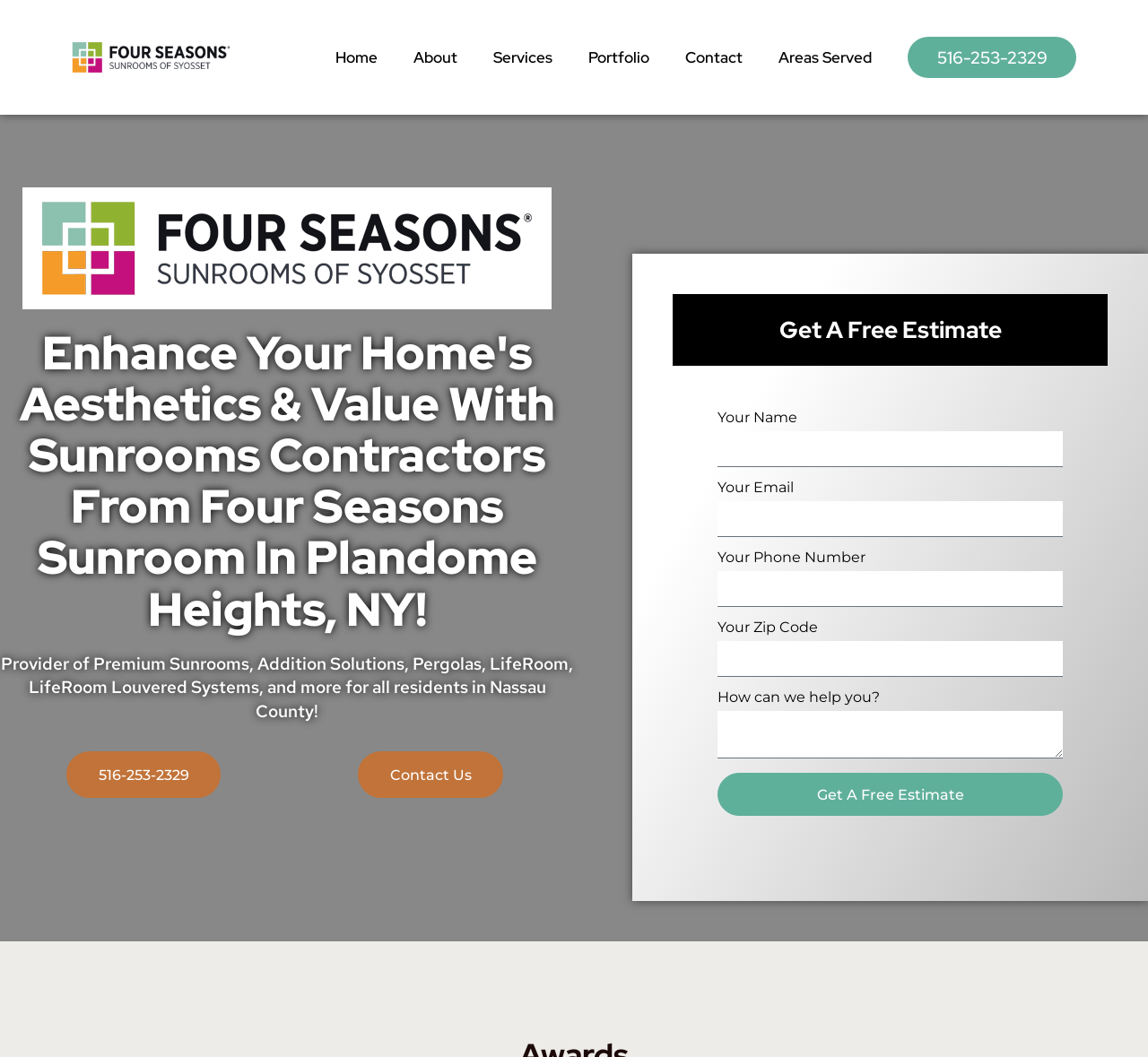Predict the bounding box coordinates of the UI element that matches this description: "Get A Free Estimate". The coordinates should be in the format [left, top, right, bottom] with each value between 0 and 1.

[0.625, 0.731, 0.926, 0.771]